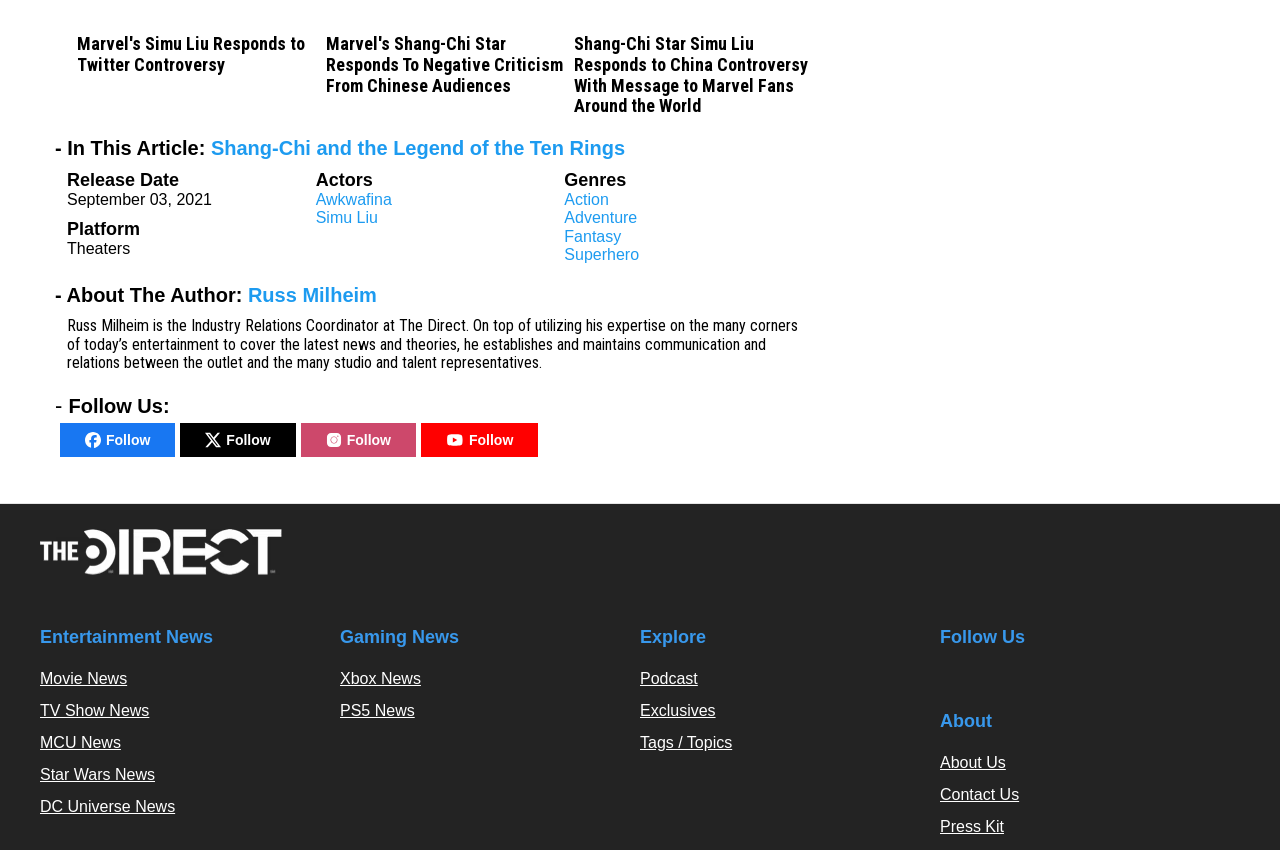Indicate the bounding box coordinates of the element that needs to be clicked to satisfy the following instruction: "Explore MCU News". The coordinates should be four float numbers between 0 and 1, i.e., [left, top, right, bottom].

[0.031, 0.864, 0.094, 0.884]